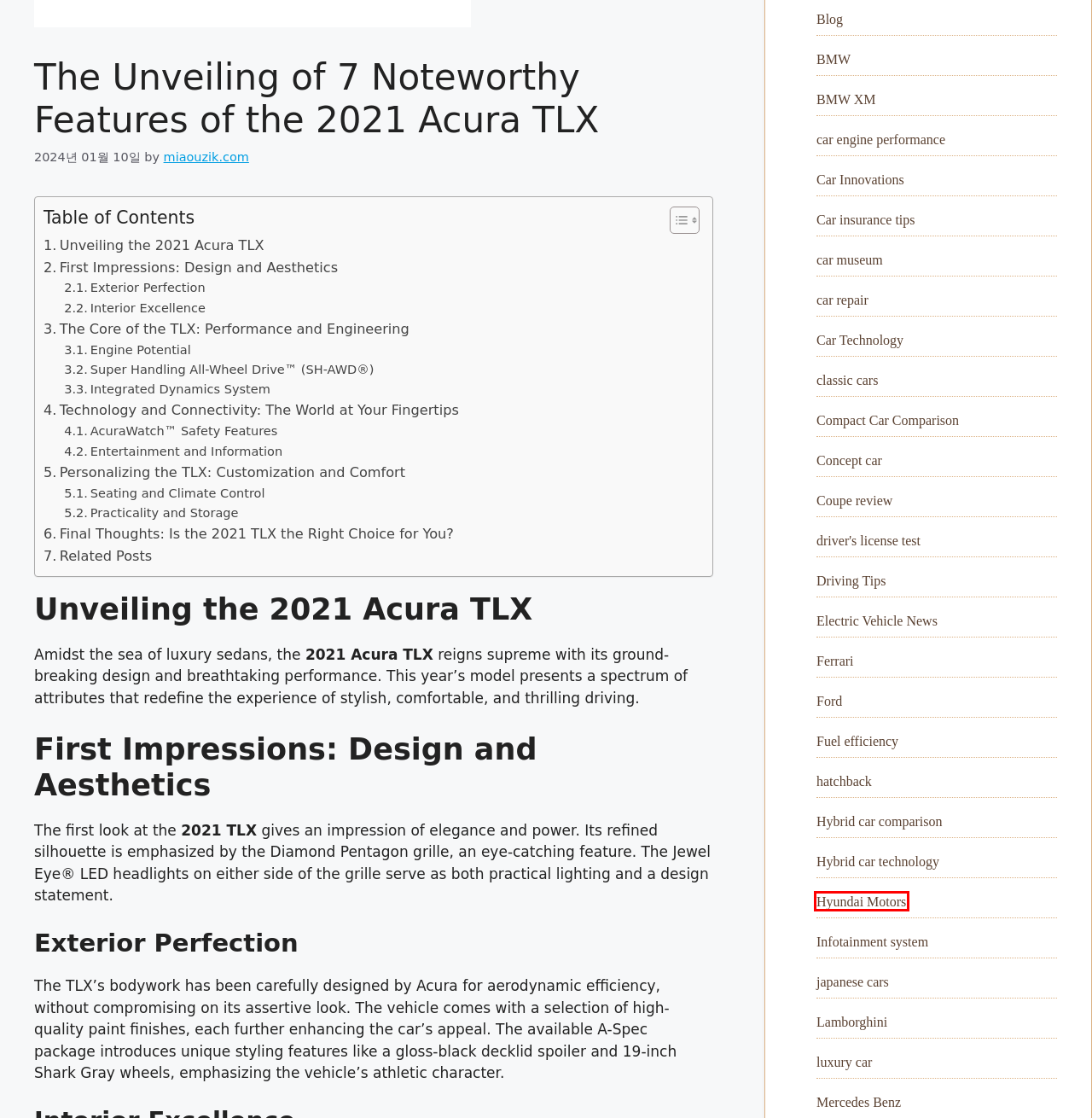With the provided screenshot showing a webpage and a red bounding box, determine which webpage description best fits the new page that appears after clicking the element inside the red box. Here are the options:
A. Hyundai Motors - world of automobiles
B. japanese cars - world of automobiles
C. car museum - world of automobiles
D. Car insurance tips - world of automobiles
E. car repair - world of automobiles
F. Electric Vehicle News - world of automobiles
G. Compact Car Comparison - world of automobiles
H. Hybrid car comparison - world of automobiles

A